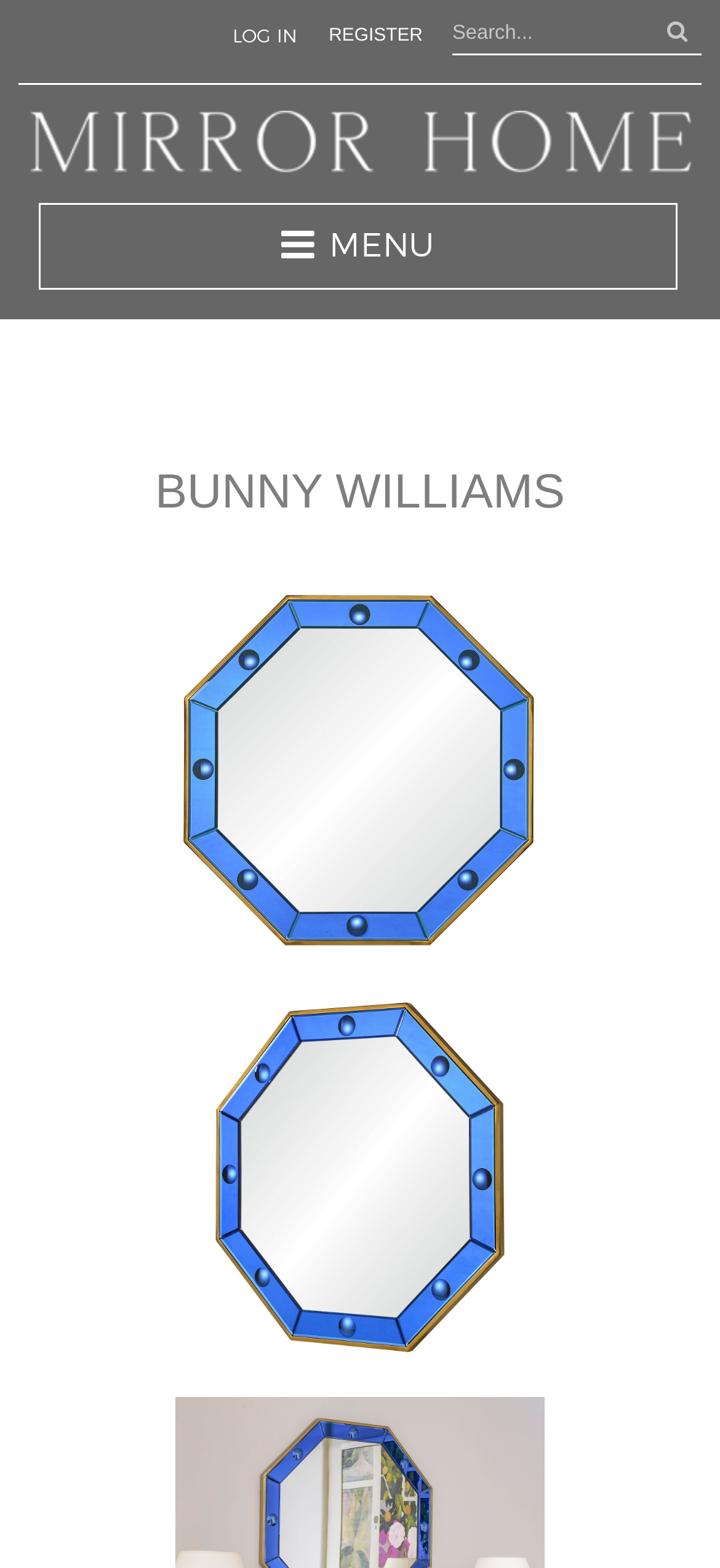Using the element description provided, determine the bounding box coordinates in the format (top-left x, top-left y, bottom-right x, bottom-right y). Ensure that all values are floating point numbers between 0 and 1. Element description: Search

[0.908, 0.008, 0.974, 0.032]